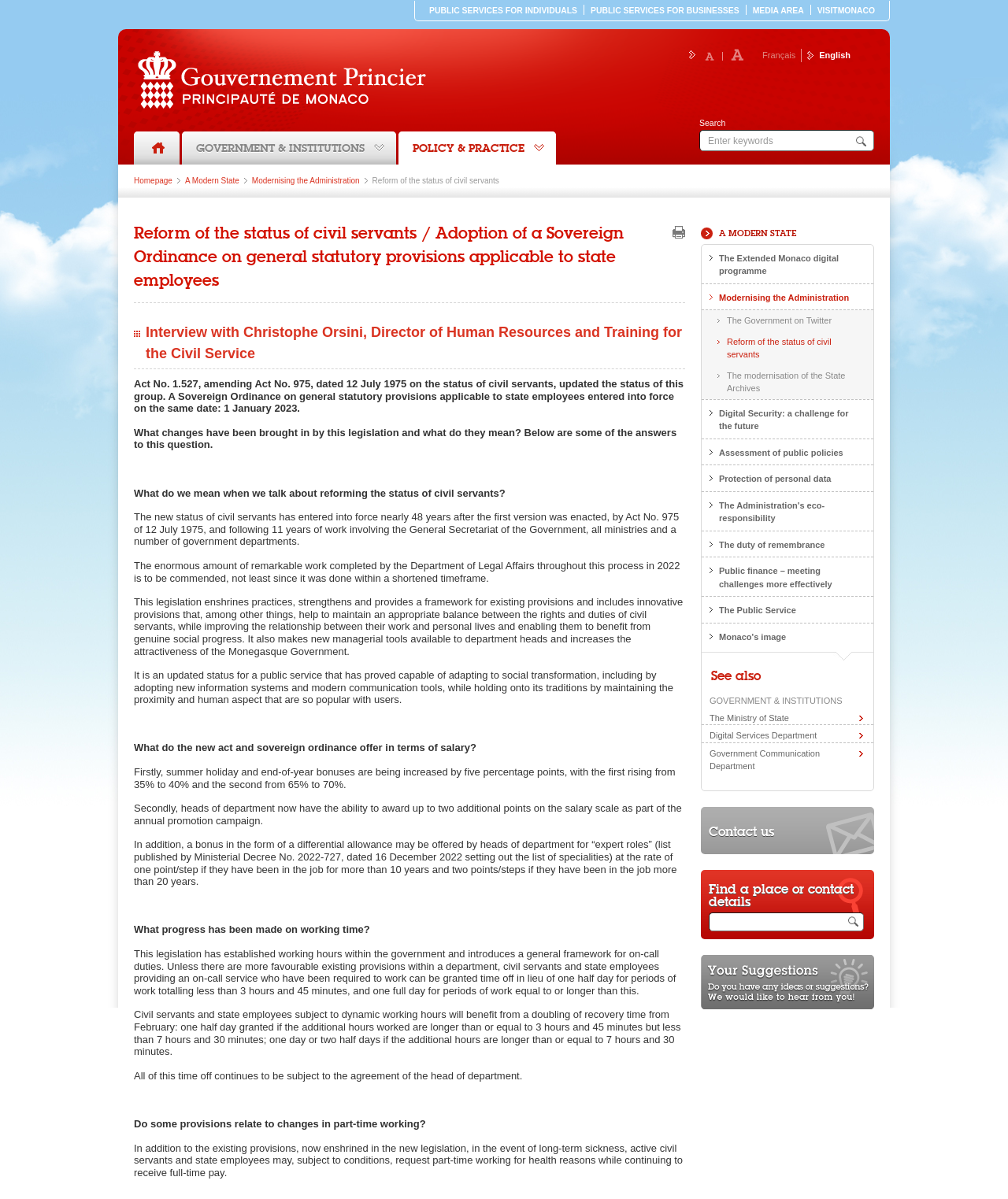Please identify the coordinates of the bounding box that should be clicked to fulfill this instruction: "Visit the media area".

[0.747, 0.005, 0.797, 0.012]